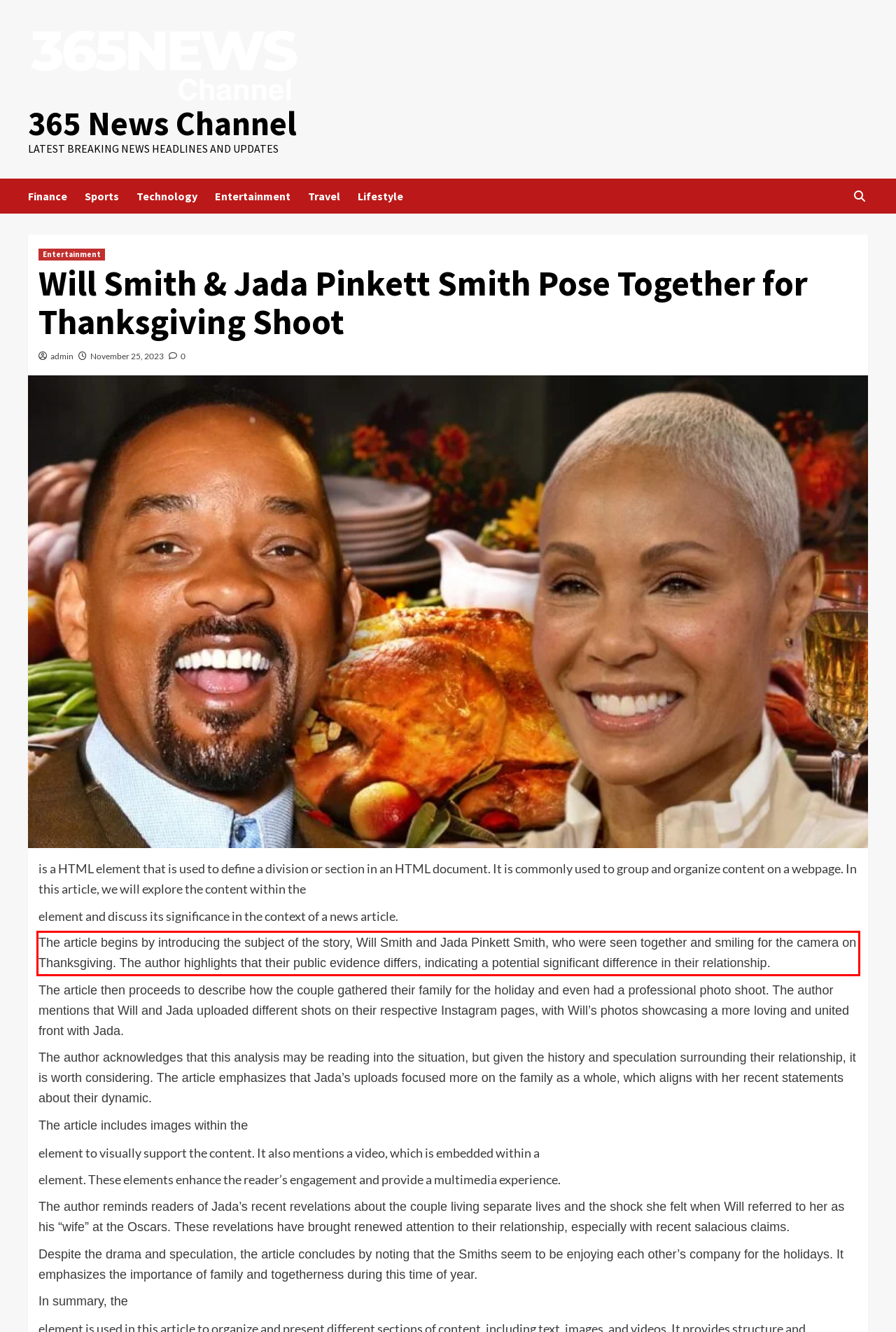Given a screenshot of a webpage with a red bounding box, please identify and retrieve the text inside the red rectangle.

The article begins by introducing the subject of the story, Will Smith and Jada Pinkett Smith, who were seen together and smiling for the camera on Thanksgiving. The author highlights that their public evidence differs, indicating a potential significant difference in their relationship.